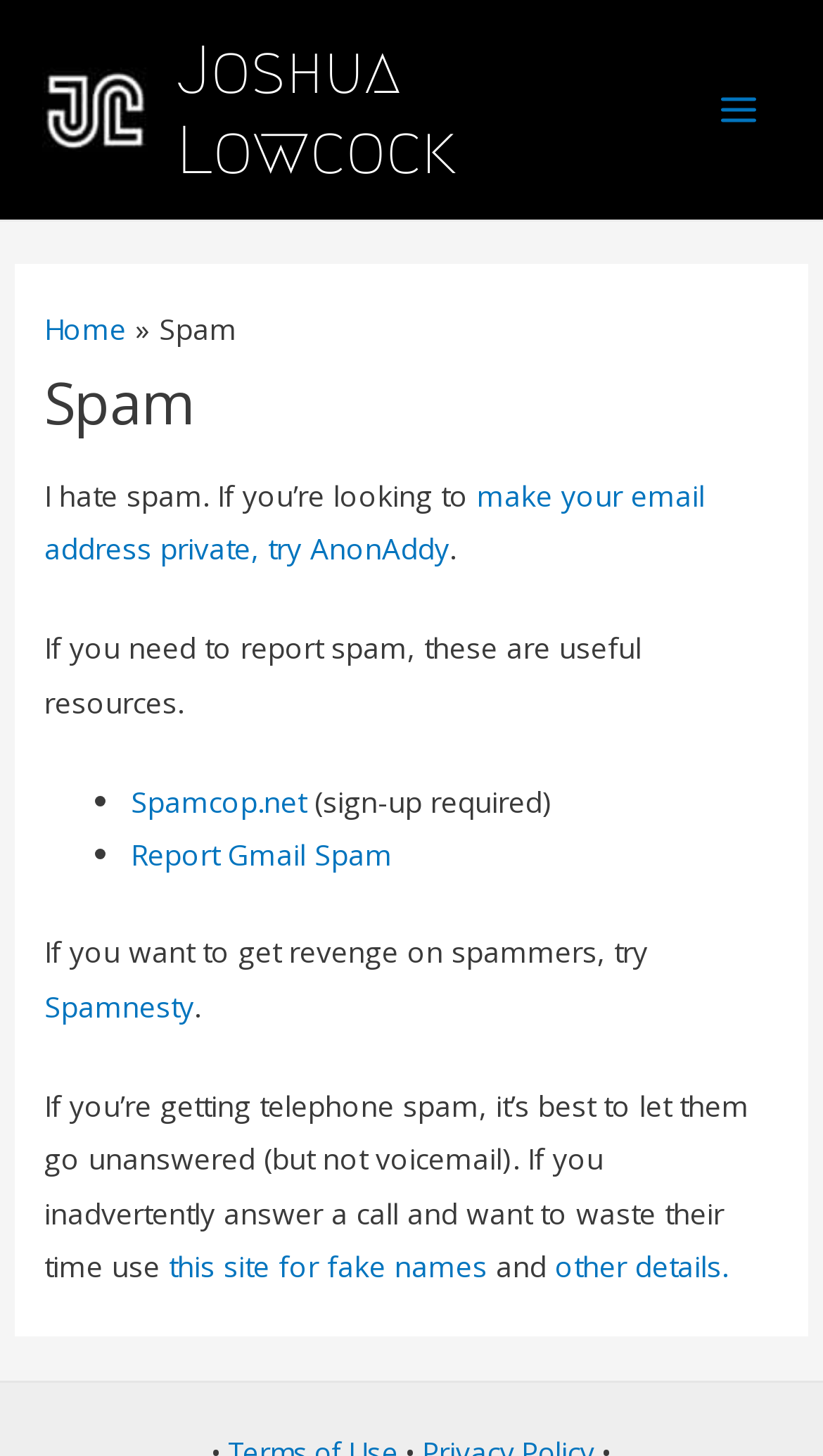Please mark the bounding box coordinates of the area that should be clicked to carry out the instruction: "Click on START".

None